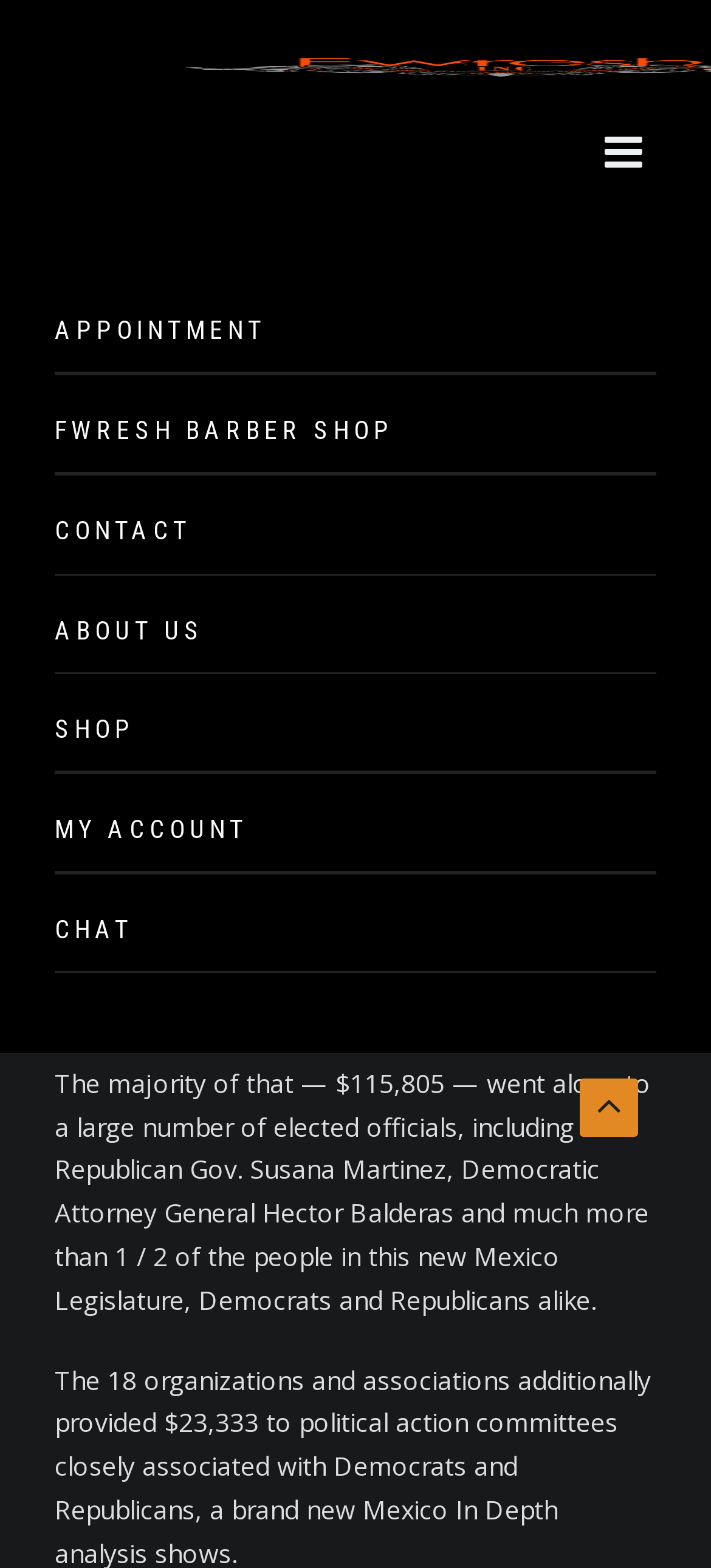Show me the bounding box coordinates of the clickable region to achieve the task as per the instruction: "Click the CHAT button".

[0.077, 0.567, 0.923, 0.62]